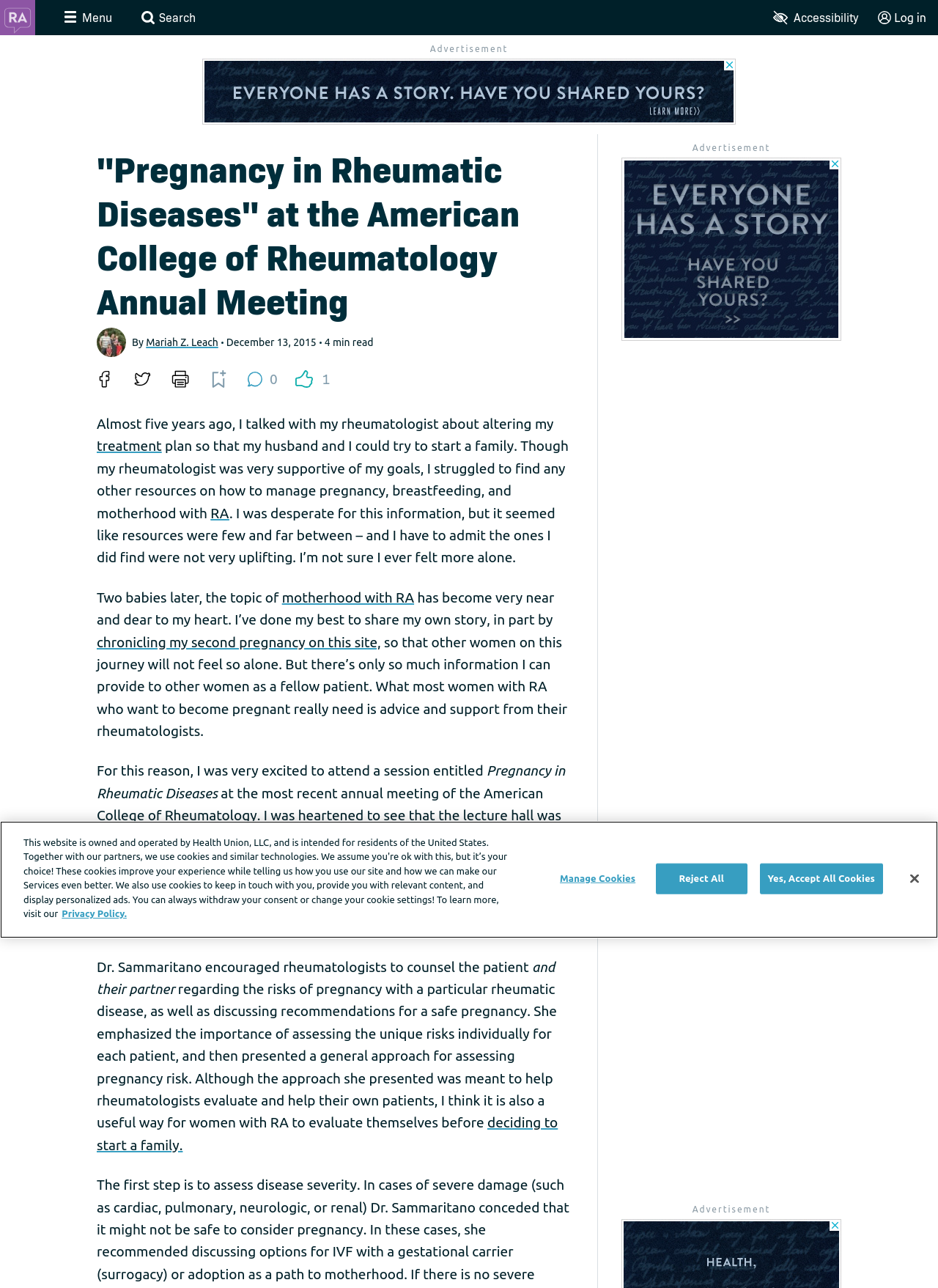Please find the bounding box coordinates of the element that you should click to achieve the following instruction: "Click the Site Nav Menu button". The coordinates should be presented as four float numbers between 0 and 1: [left, top, right, bottom].

[0.056, 0.0, 0.132, 0.027]